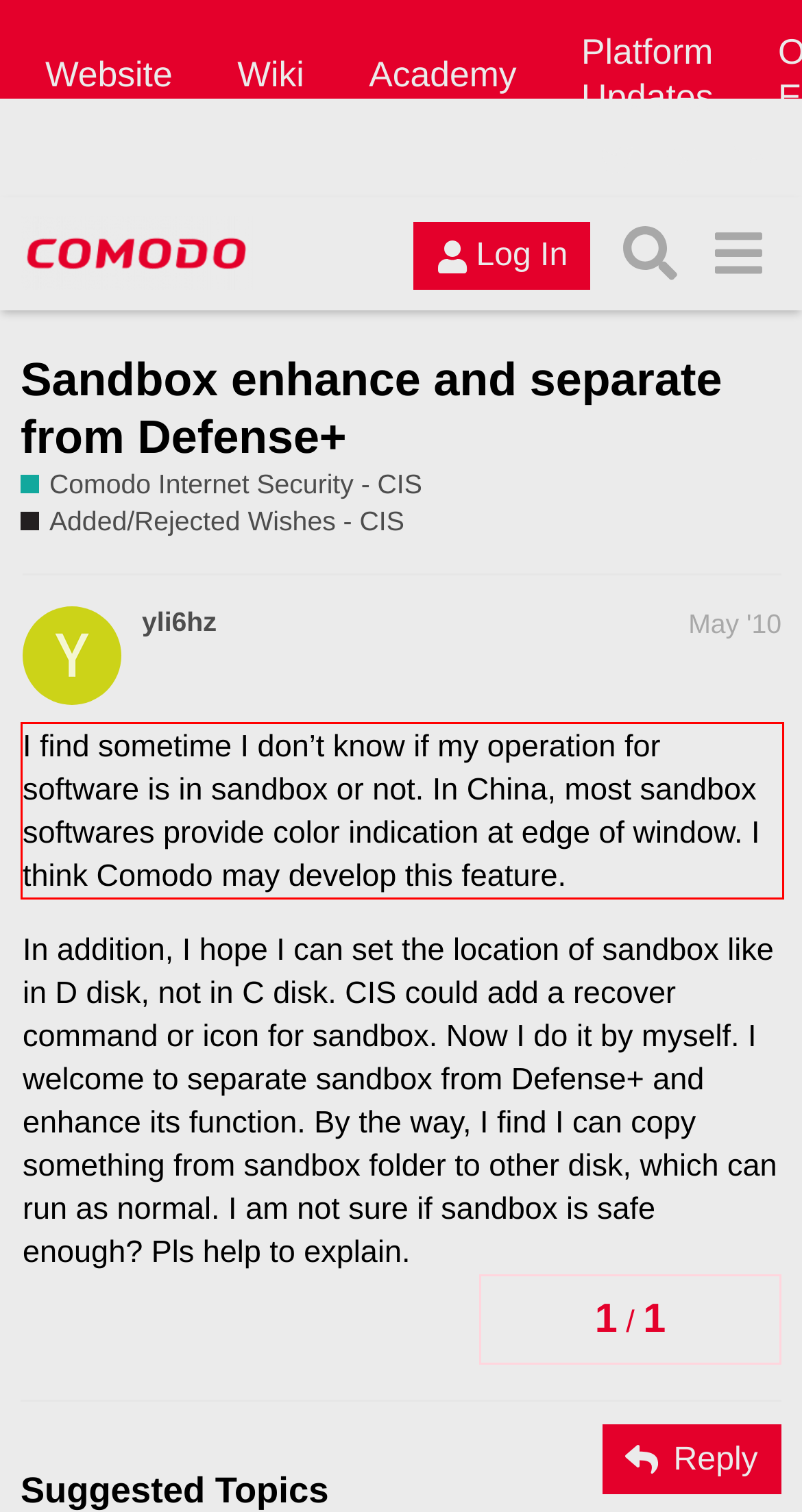Using the provided webpage screenshot, identify and read the text within the red rectangle bounding box.

I find sometime I don’t know if my operation for software is in sandbox or not. In China, most sandbox softwares provide color indication at edge of window. I think Comodo may develop this feature.